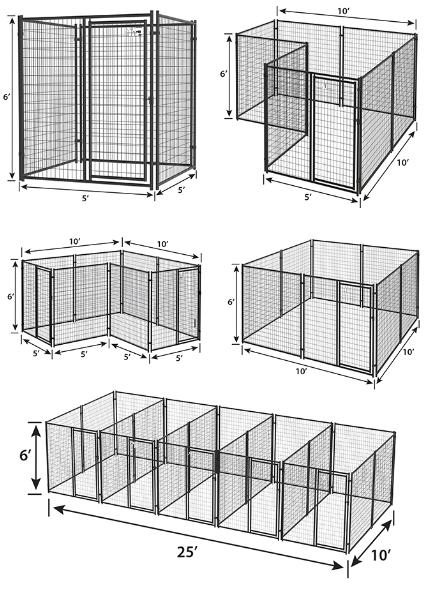What is the purpose of the design?
Please utilize the information in the image to give a detailed response to the question.

The caption highlights that the design emphasizes practicality, which means it prioritizes functionality and ease of use, making the kennels adaptable to various outdoor environments.